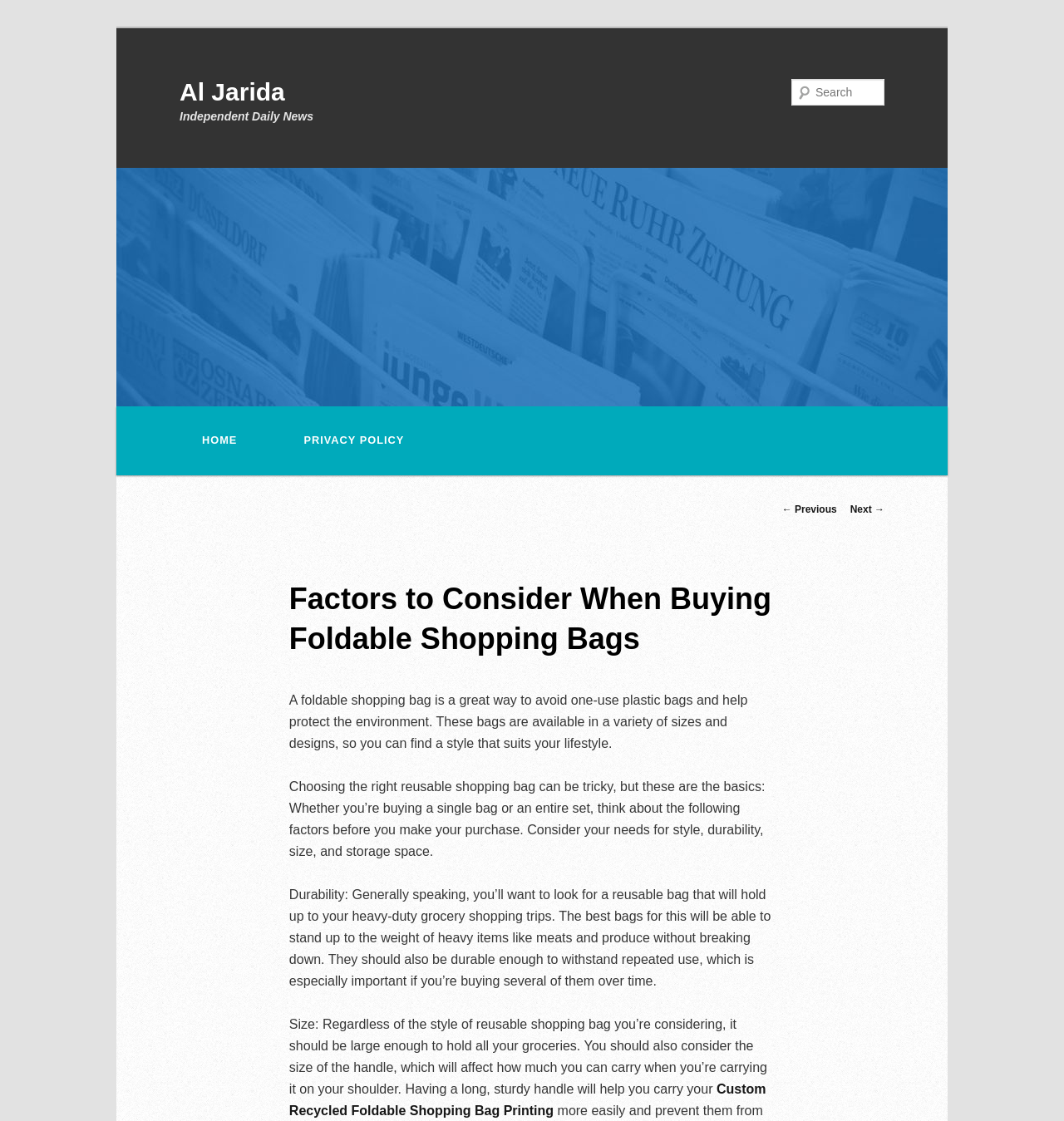Determine the bounding box for the UI element described here: "parent_node: Search name="s" placeholder="Search"".

[0.744, 0.07, 0.831, 0.094]